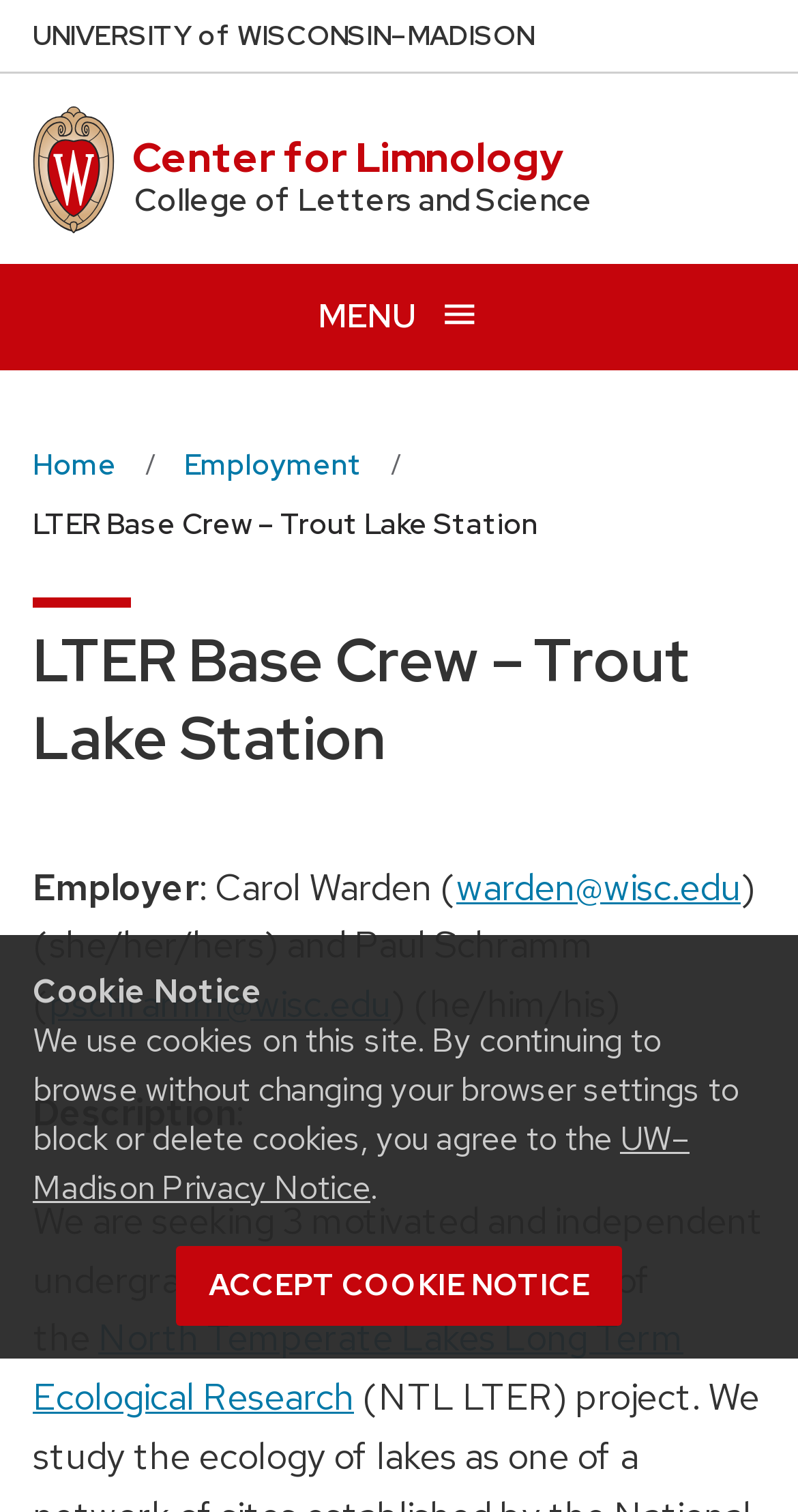Please identify the bounding box coordinates of the region to click in order to complete the given instruction: "View Center for Limnology". The coordinates should be four float numbers between 0 and 1, i.e., [left, top, right, bottom].

[0.166, 0.087, 0.707, 0.122]